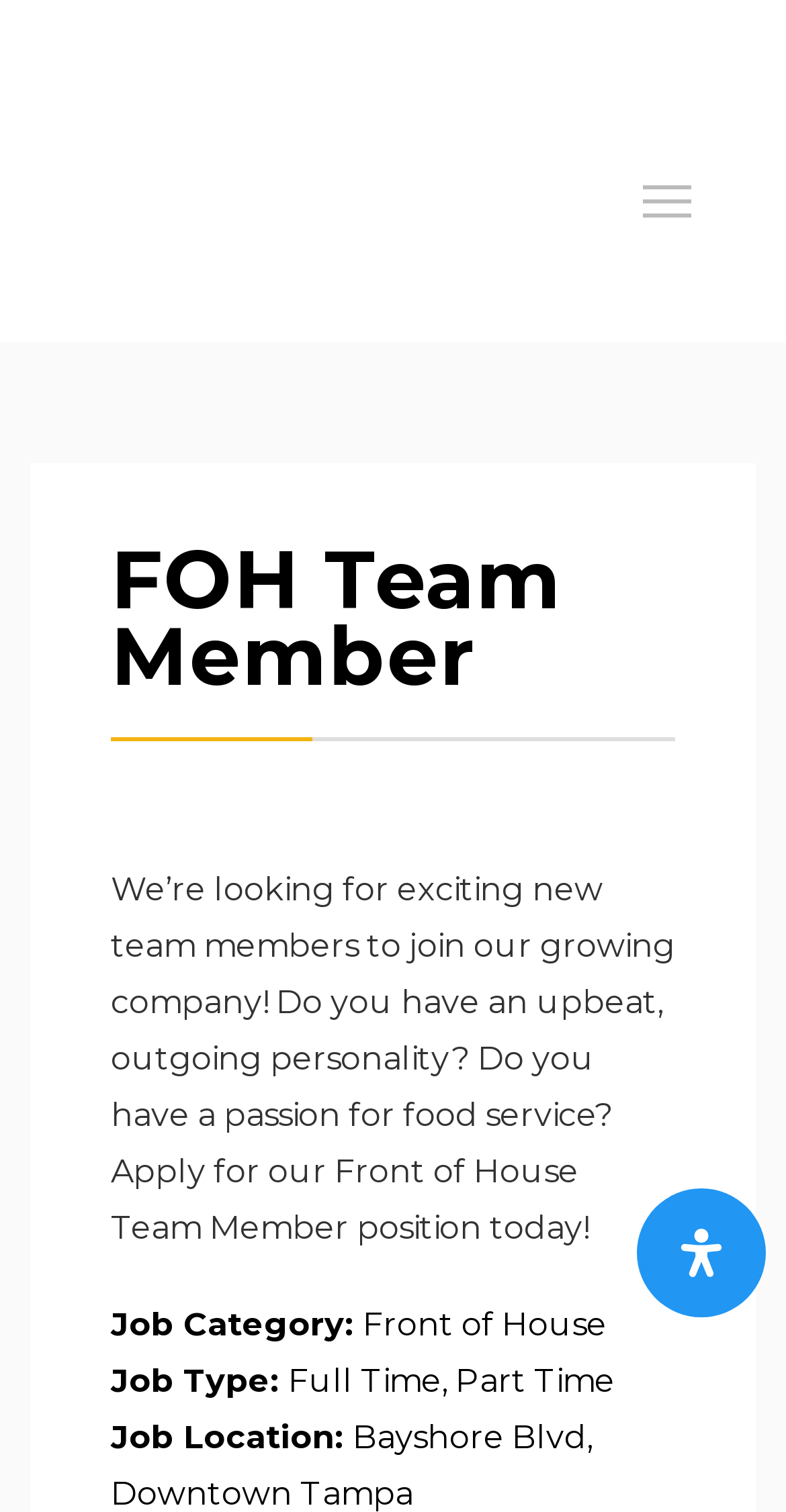What is the company looking for in a candidate?
Refer to the screenshot and answer in one word or phrase.

Passion for food service